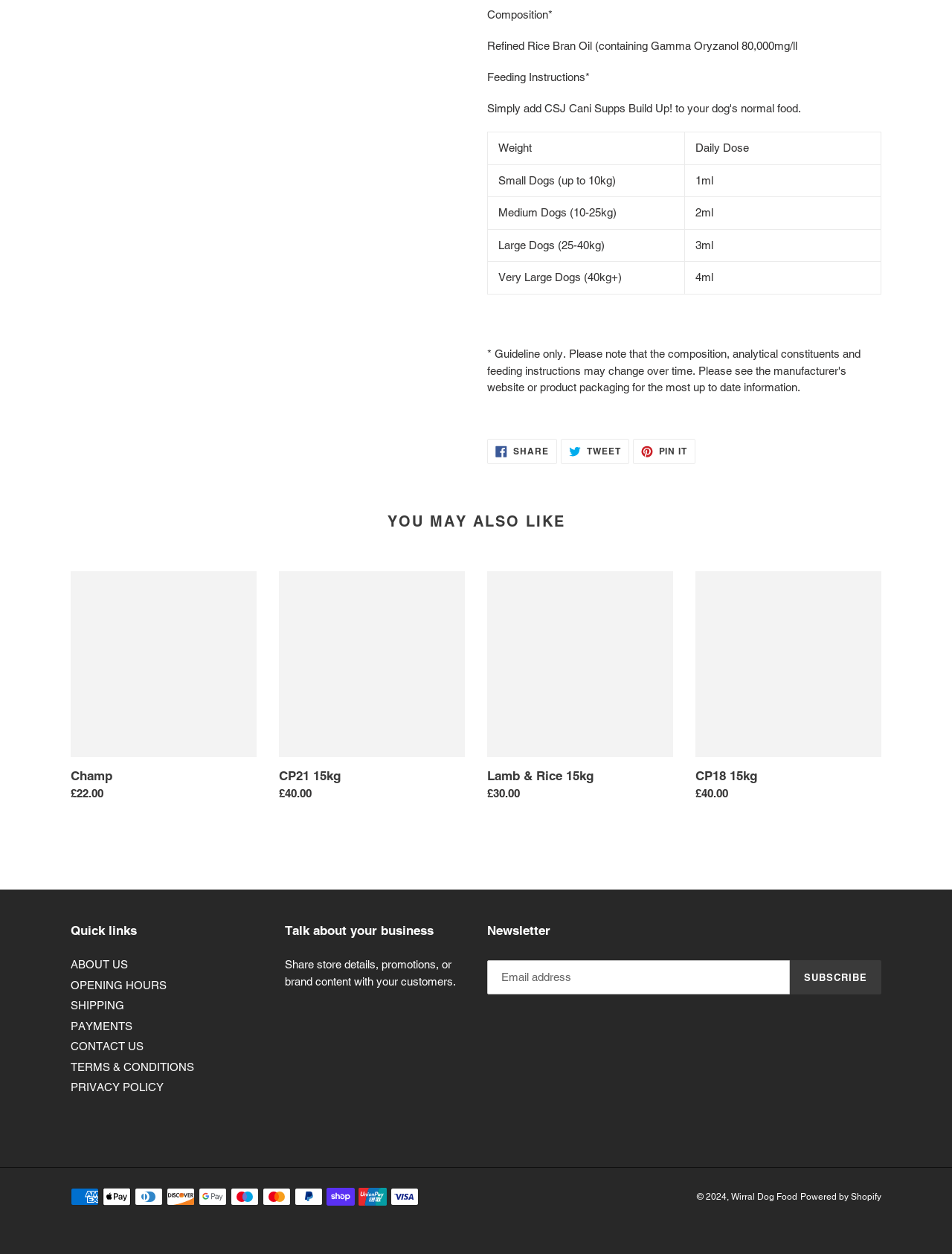Given the element description "SHIPPING" in the screenshot, predict the bounding box coordinates of that UI element.

[0.074, 0.797, 0.13, 0.807]